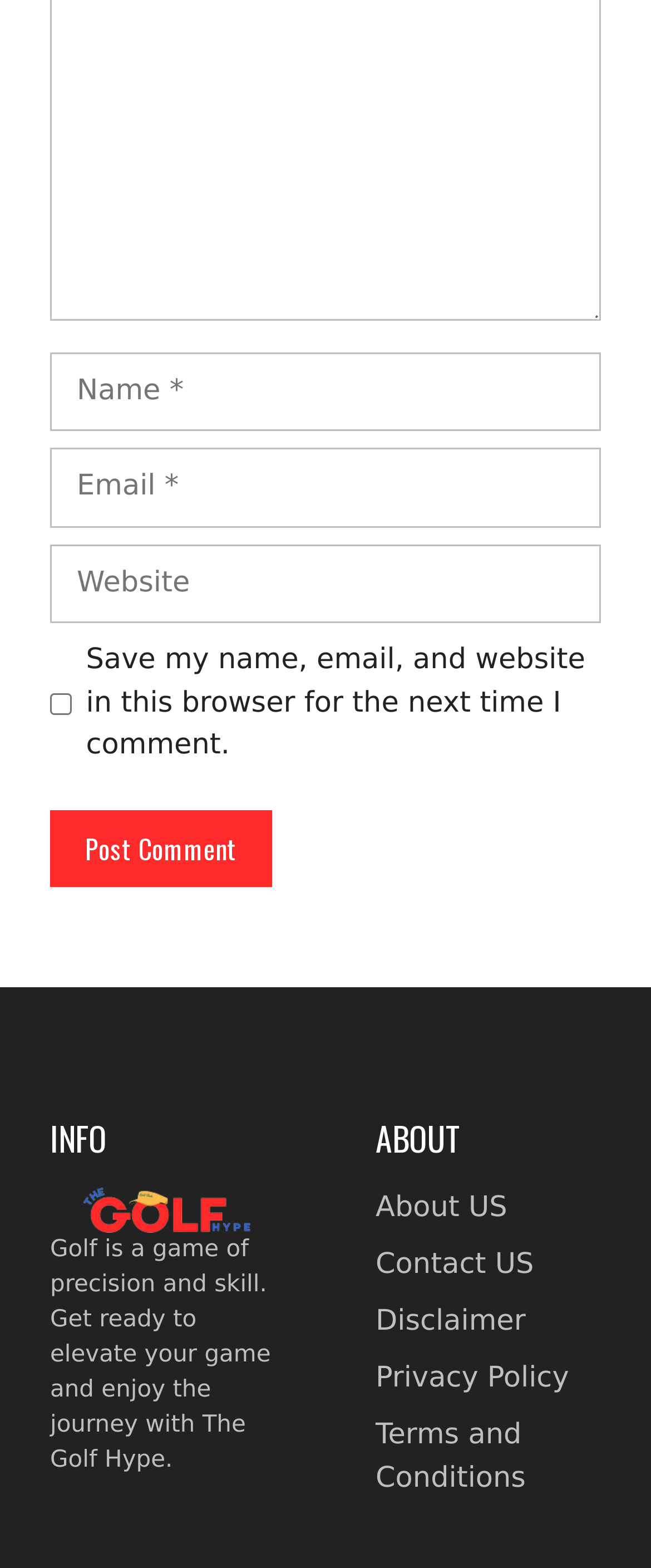How many headings are there?
Using the image, respond with a single word or phrase.

2